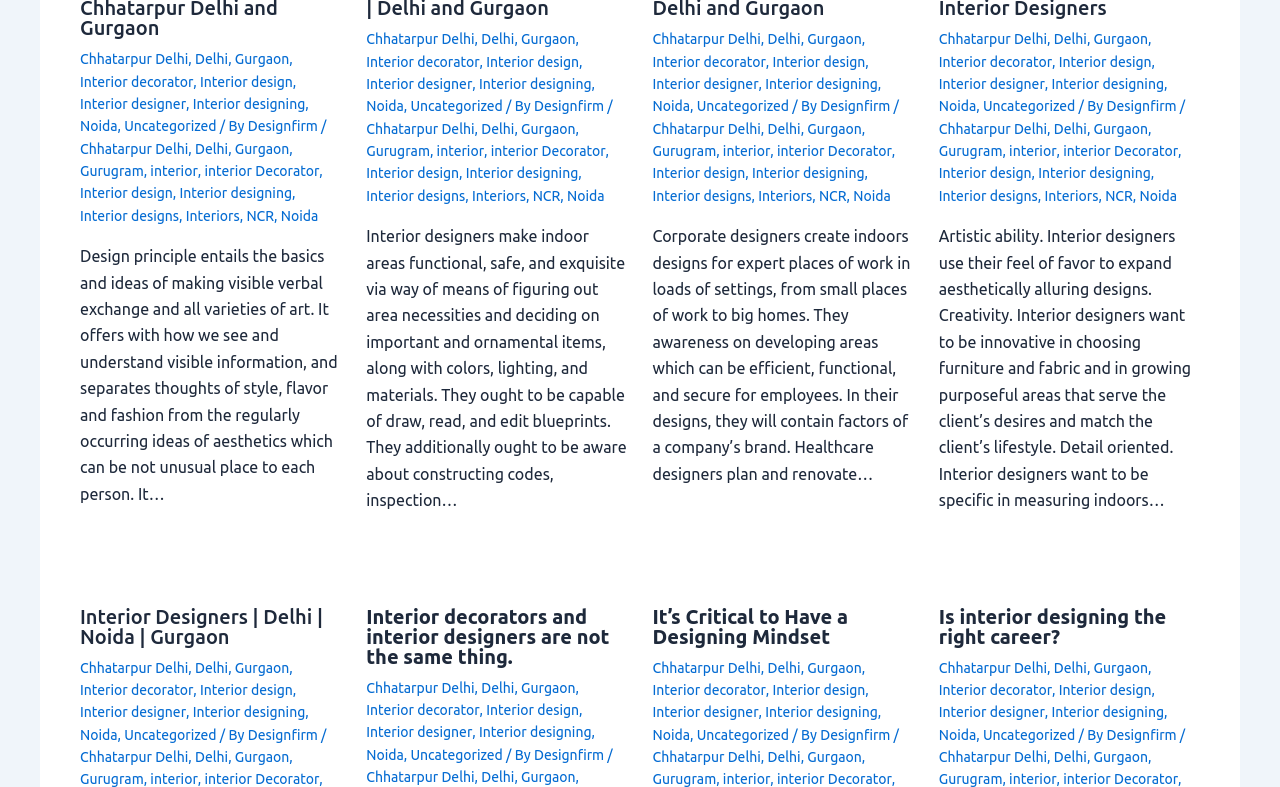Find the bounding box coordinates of the element I should click to carry out the following instruction: "Check 'Interior designers'".

[0.286, 0.289, 0.49, 0.647]